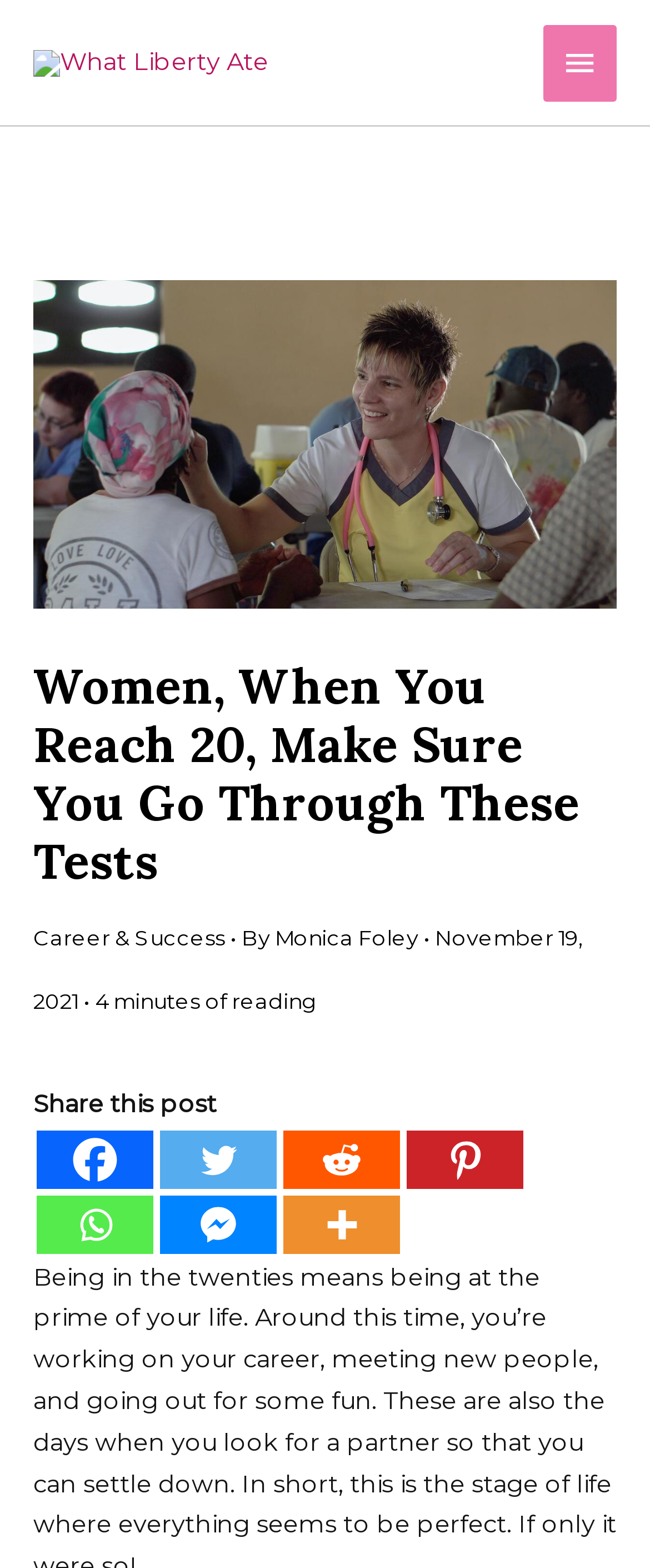Answer the following query concisely with a single word or phrase:
What is the topic of the article?

Women's health